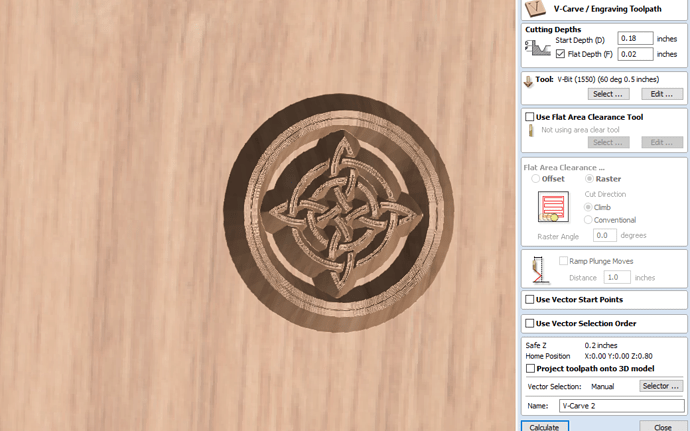Provide an extensive narrative of what is shown in the image.

The image depicts an intricate carved design centered on a wooden surface, showcasing a detailed geometric pattern reminiscent of Celtic artistry. This v-carve engraving features a continuous intertwining motif, symbolizing unity and eternity, with layers of shading created by varying depths in the cut. The background is a light wood grain, emphasizing the depth and intricacy of the carving. 

To the right side of the image, just outside the main design, various settings for the engraving toolpath are displayed. It includes cutting depths indicated as the start depth of 0.18 inches and a flat depth of 0.02 inches. The tool used in this project is identified as a V-bit, specifically a 60-degree angle bit, optimal for achieving sharp details in the design.

Additionally, options for using a flat area clearance tool are highlighted, which indicates the methodical approach taken to ensure precision in the carving process. The interface suggests a clear attention to detail and technique, suggesting a project that requires careful planning and execution for a successful outcome, particularly in the intricate details that characterize the Celtic design.